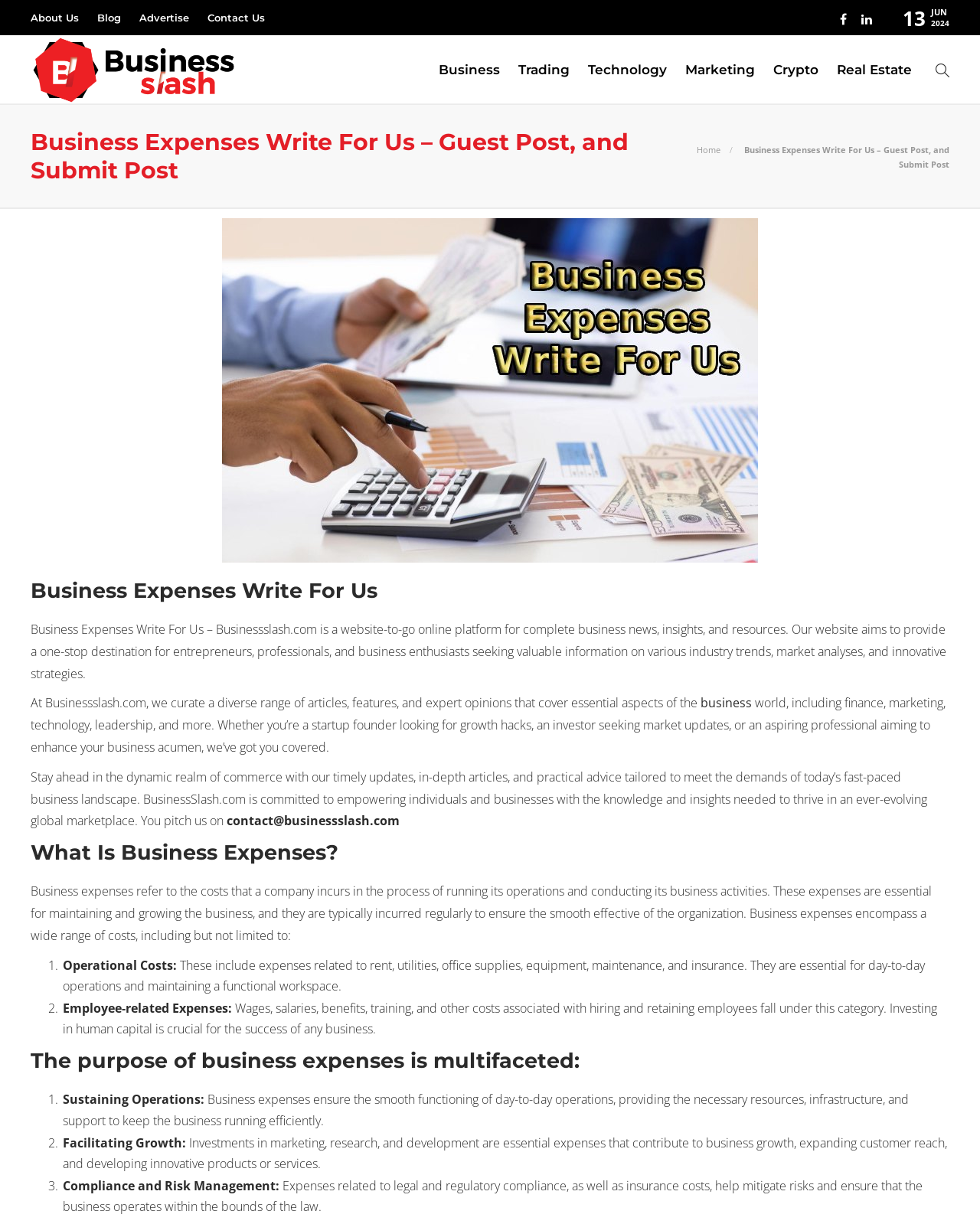Locate the bounding box coordinates of the area that needs to be clicked to fulfill the following instruction: "Click on About Us". The coordinates should be in the format of four float numbers between 0 and 1, namely [left, top, right, bottom].

[0.031, 0.002, 0.08, 0.027]